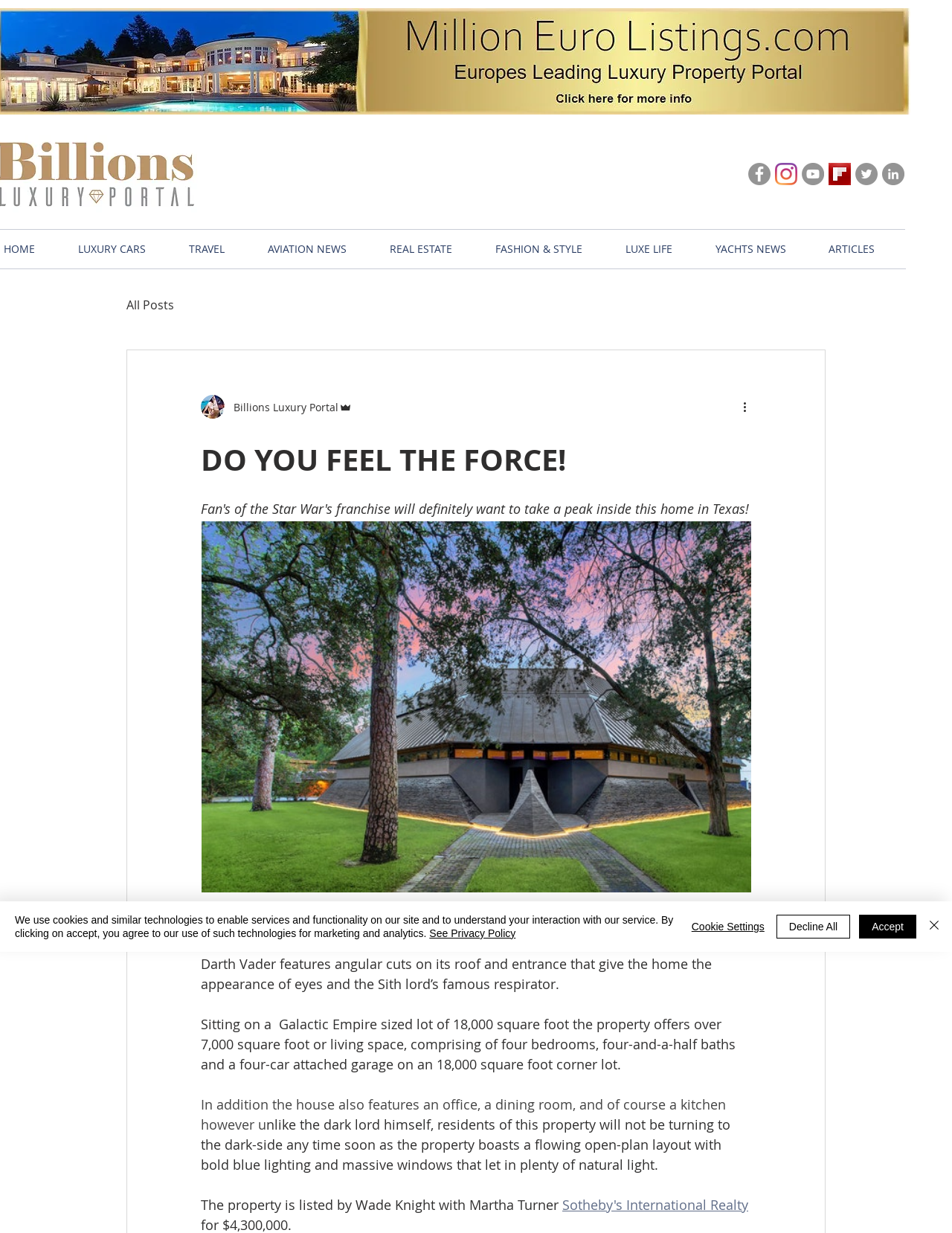Use a single word or phrase to answer the question:
What is the name of the luxury portal?

Billions Luxury Portal